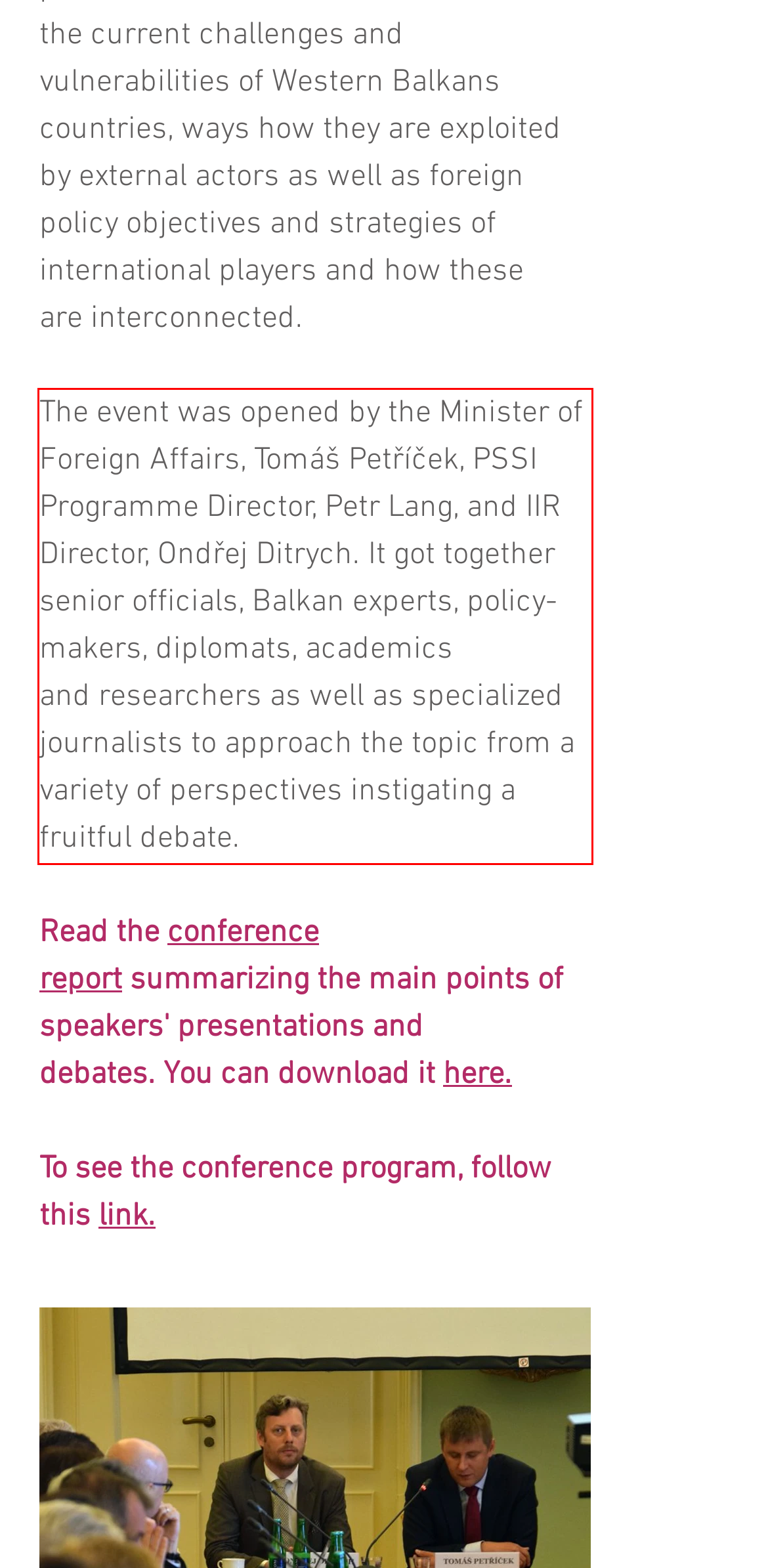Using the provided screenshot of a webpage, recognize and generate the text found within the red rectangle bounding box.

The event was opened by the Minister of Foreign Affairs, Tomáš Petříček, PSSI Programme Director, Petr Lang, and IIR Director, Ondřej Ditrych. It got together senior officials, Balkan experts, policy-makers, diplomats, academics and researchers as well as specialized journalists to approach the topic from a variety of perspectives instigating a fruitful debate.